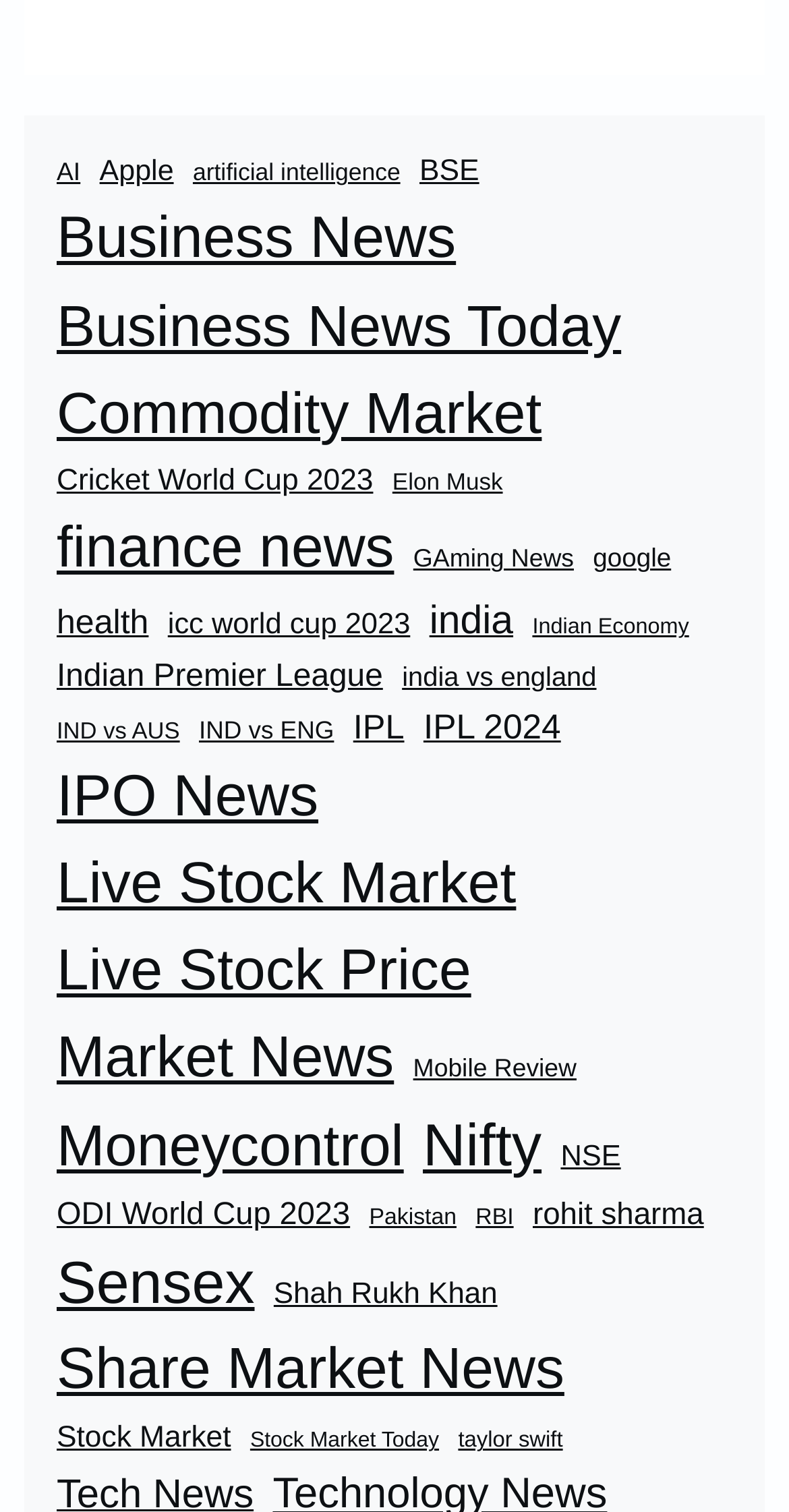Find and indicate the bounding box coordinates of the region you should select to follow the given instruction: "Click on AI news".

[0.072, 0.102, 0.102, 0.127]